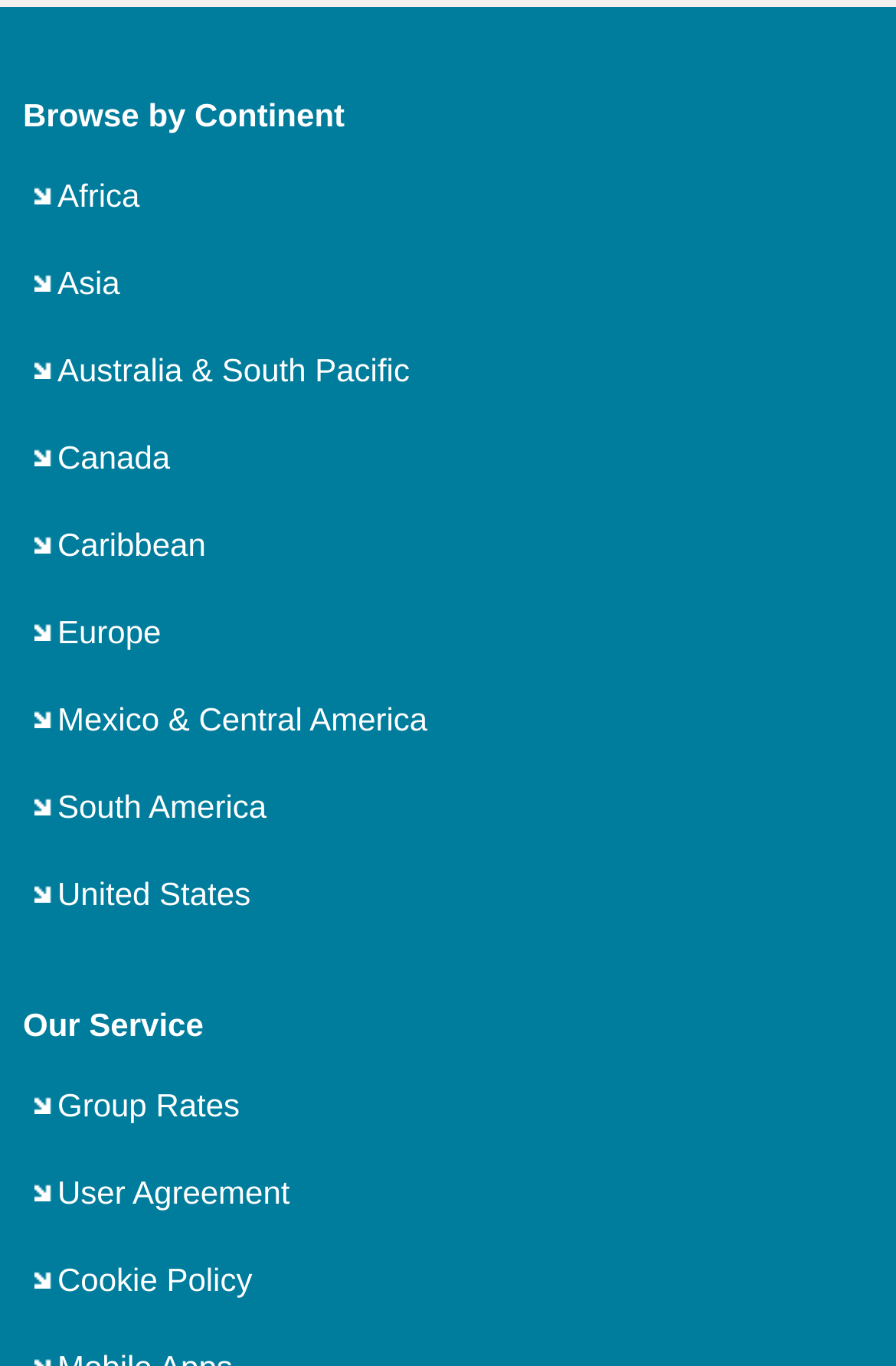Locate the bounding box coordinates of the clickable region necessary to complete the following instruction: "View Europe". Provide the coordinates in the format of four float numbers between 0 and 1, i.e., [left, top, right, bottom].

[0.064, 0.45, 0.18, 0.476]